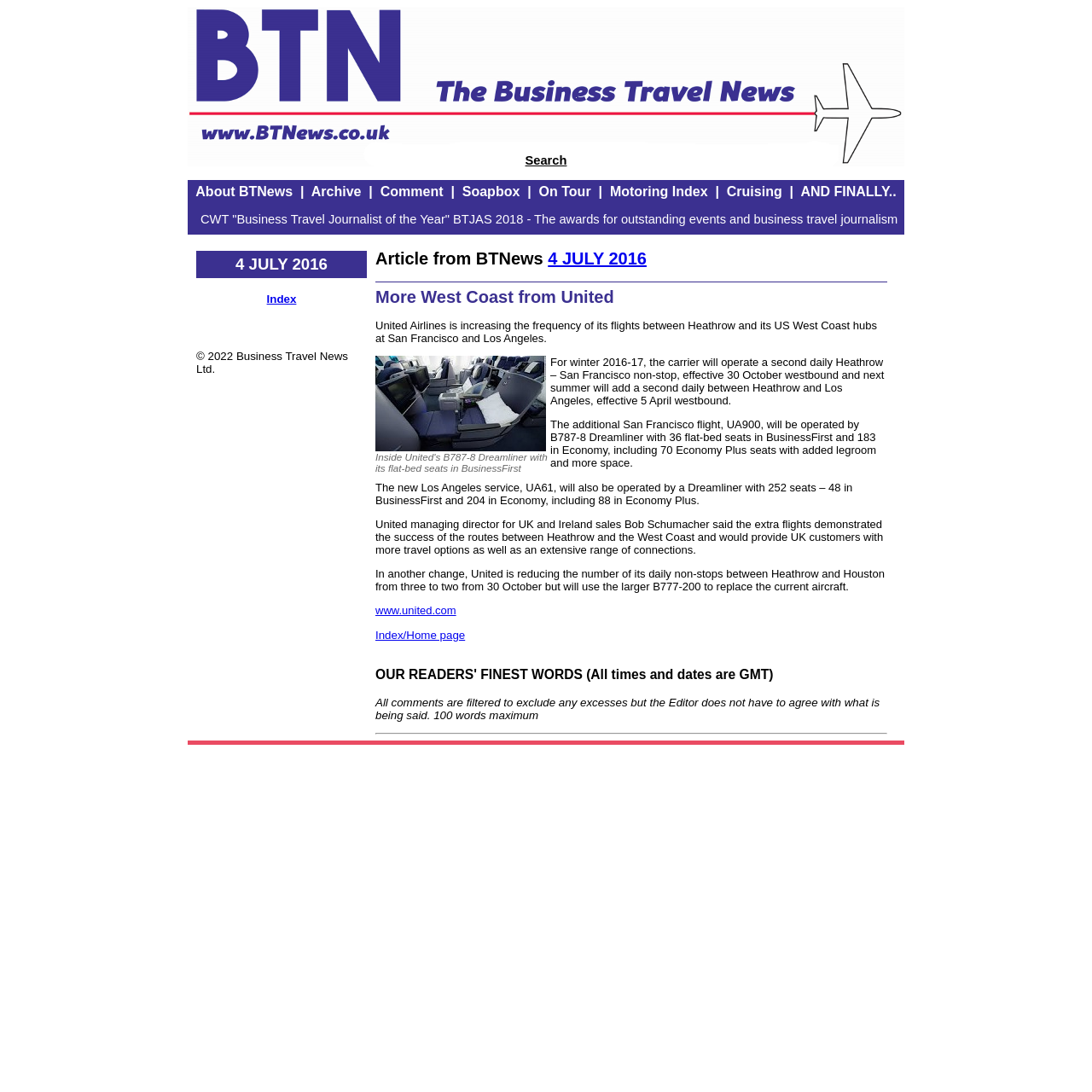Describe every aspect of the webpage comprehensively.

The webpage is a news article page from BTNews, a business travel news website. At the top, there is a logo image and a search link. Below the logo, there is a navigation menu with links to various sections, including "About BTNews", "Archive", "Comment", "Soapbox", "On Tour", "Motoring Index", "Cruising", and "AND FINALLY..".

On the left side, there is a section with a heading "Article from BTNews 4 JULY 2016" and a link to the same date. Below this, there are two article headings, "More West Coast from United" and "OUR READERS' FINEST WORDS (All times and dates are GMT)". The first article discusses United Airlines' increased frequency of flights between Heathrow and its US West Coast hubs. The article includes several paragraphs of text and an image of a plane.

On the right side of the article, there are links to "Index" and "www.united.com", as well as a copyright notice at the bottom. There is also a separator line below the article. Overall, the webpage has a simple and organized layout, with a focus on presenting news articles and related information.